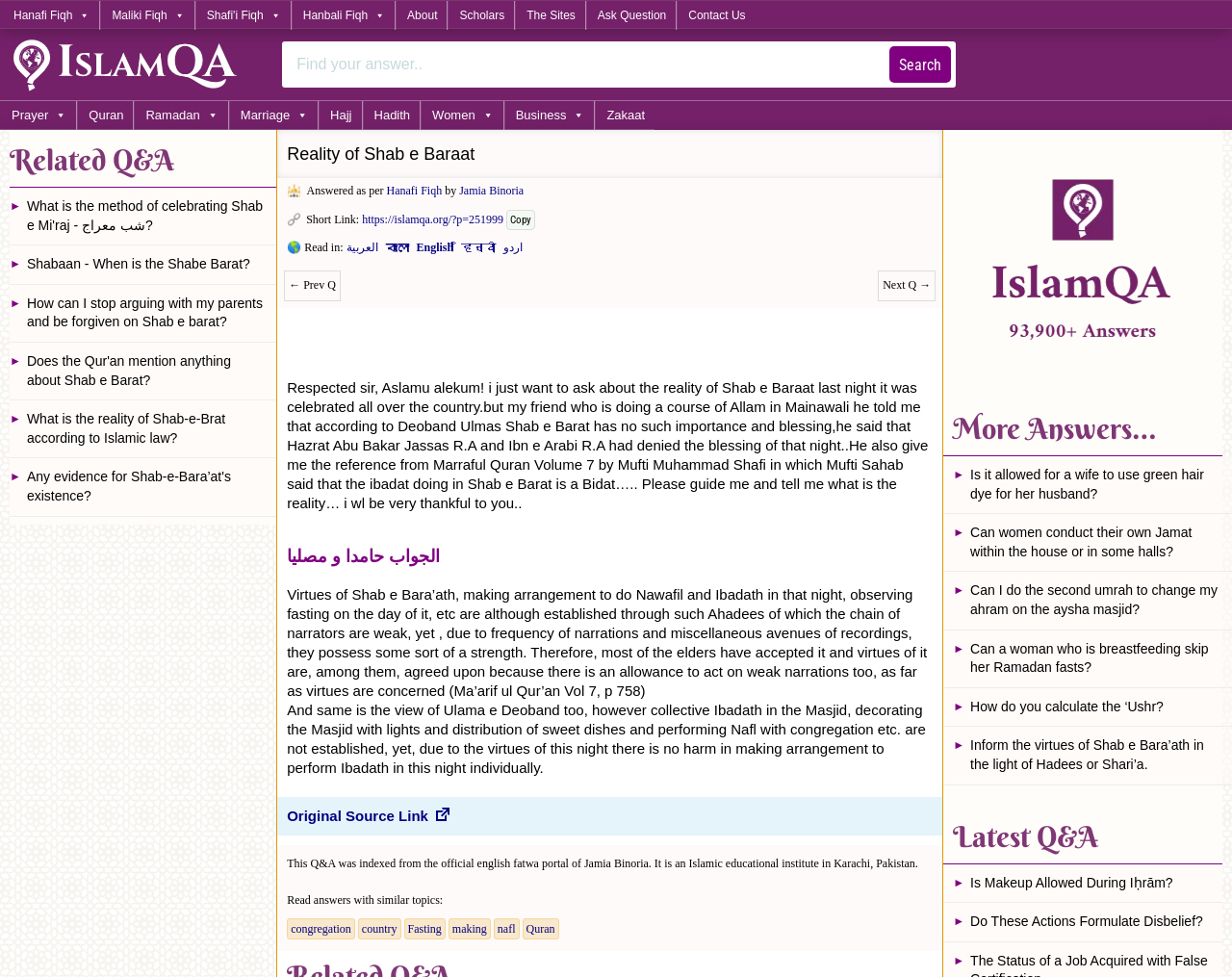Extract the primary heading text from the webpage.

Reality of Shab e Baraat